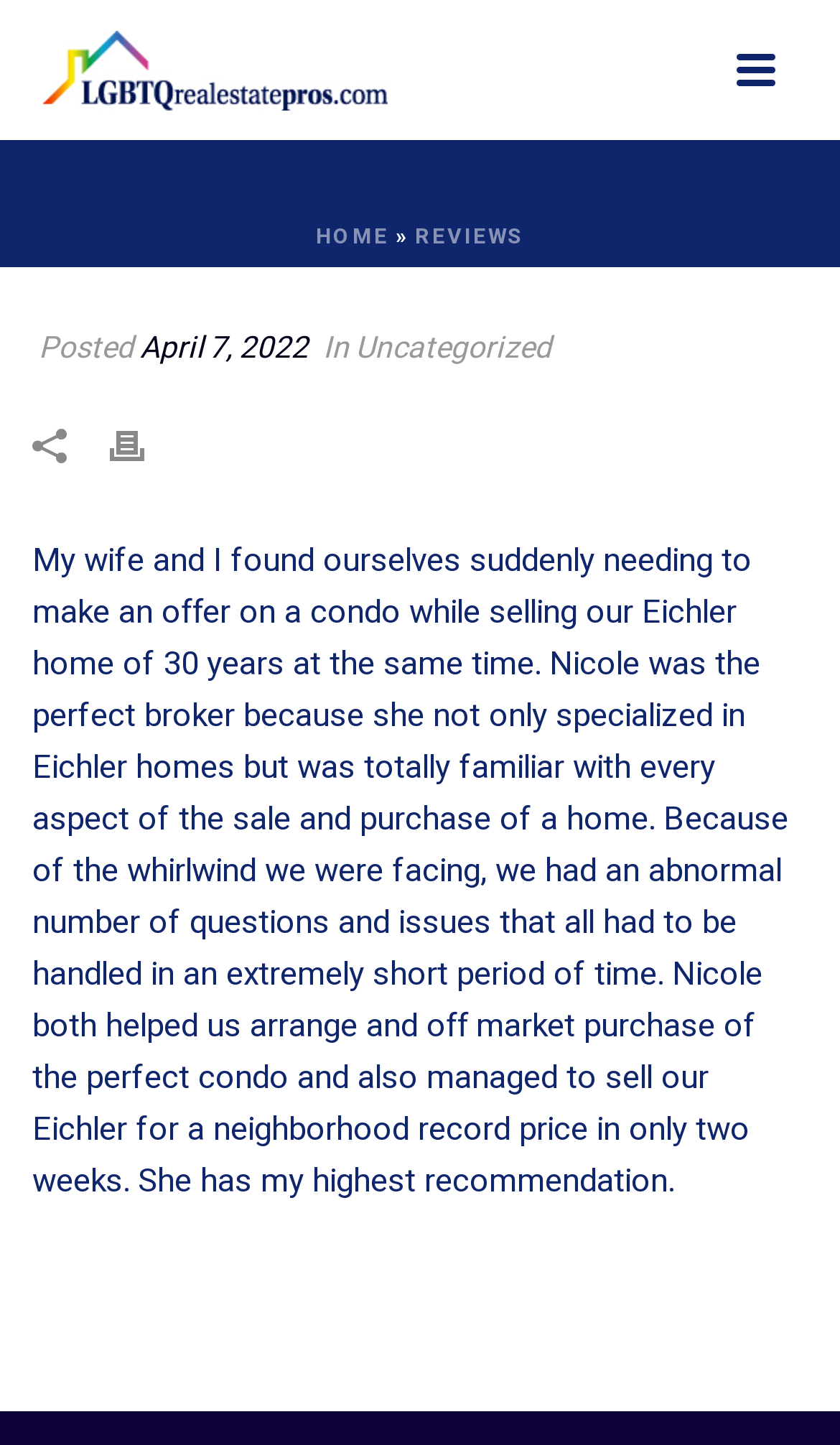Using the description: "April 7, 2022", identify the bounding box of the corresponding UI element in the screenshot.

[0.167, 0.225, 0.367, 0.256]